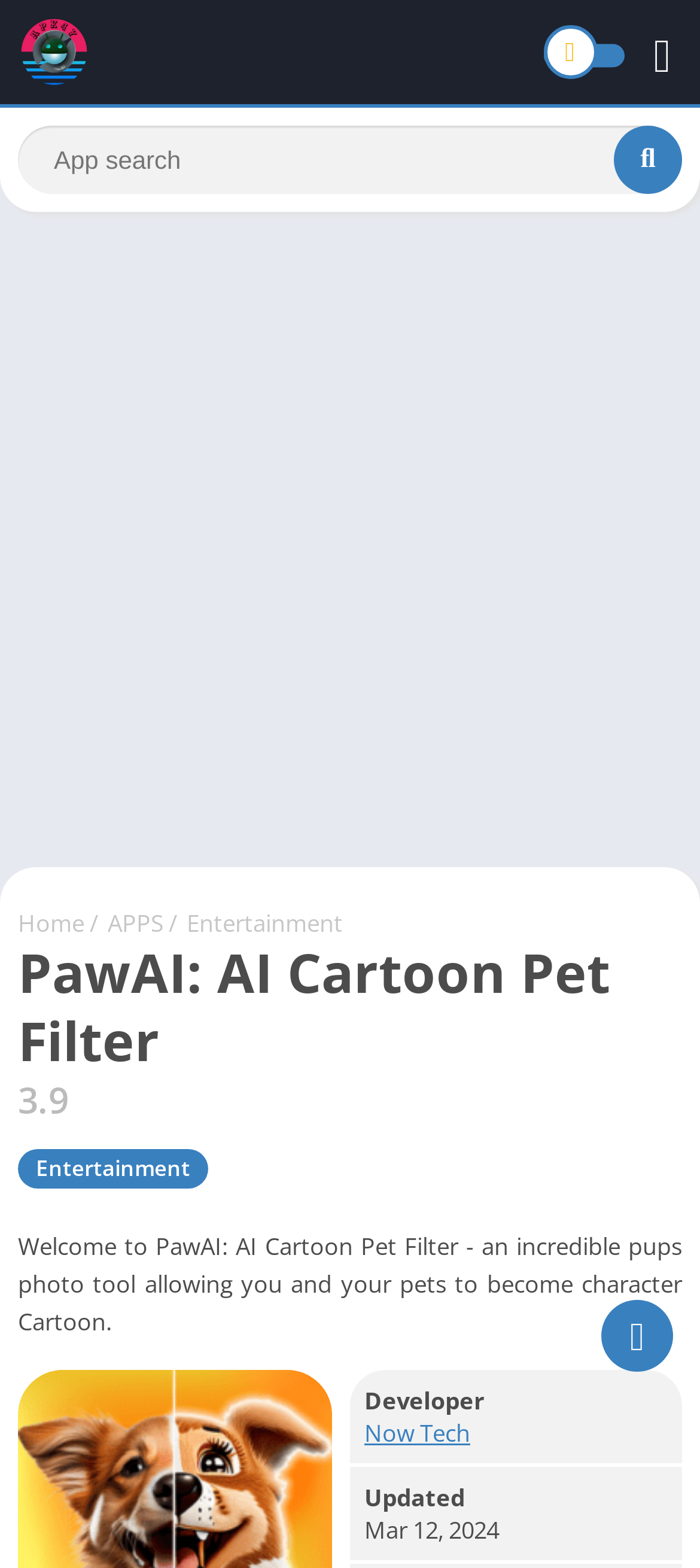Mark the bounding box of the element that matches the following description: "Baby Boys".

None